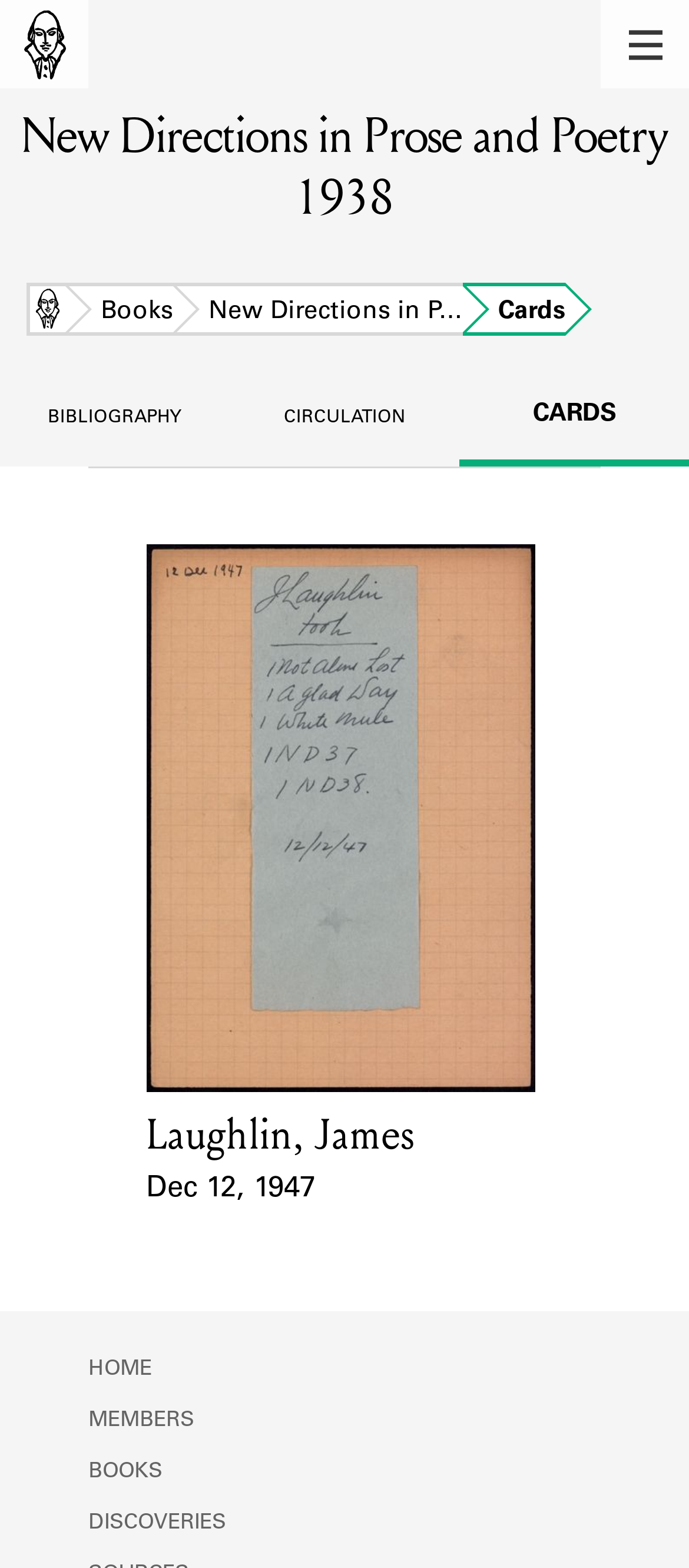Please identify the bounding box coordinates of the element's region that I should click in order to complete the following instruction: "analyze the Shakespeare and Company community". The bounding box coordinates consist of four float numbers between 0 and 1, i.e., [left, top, right, bottom].

[0.128, 0.212, 0.872, 0.302]